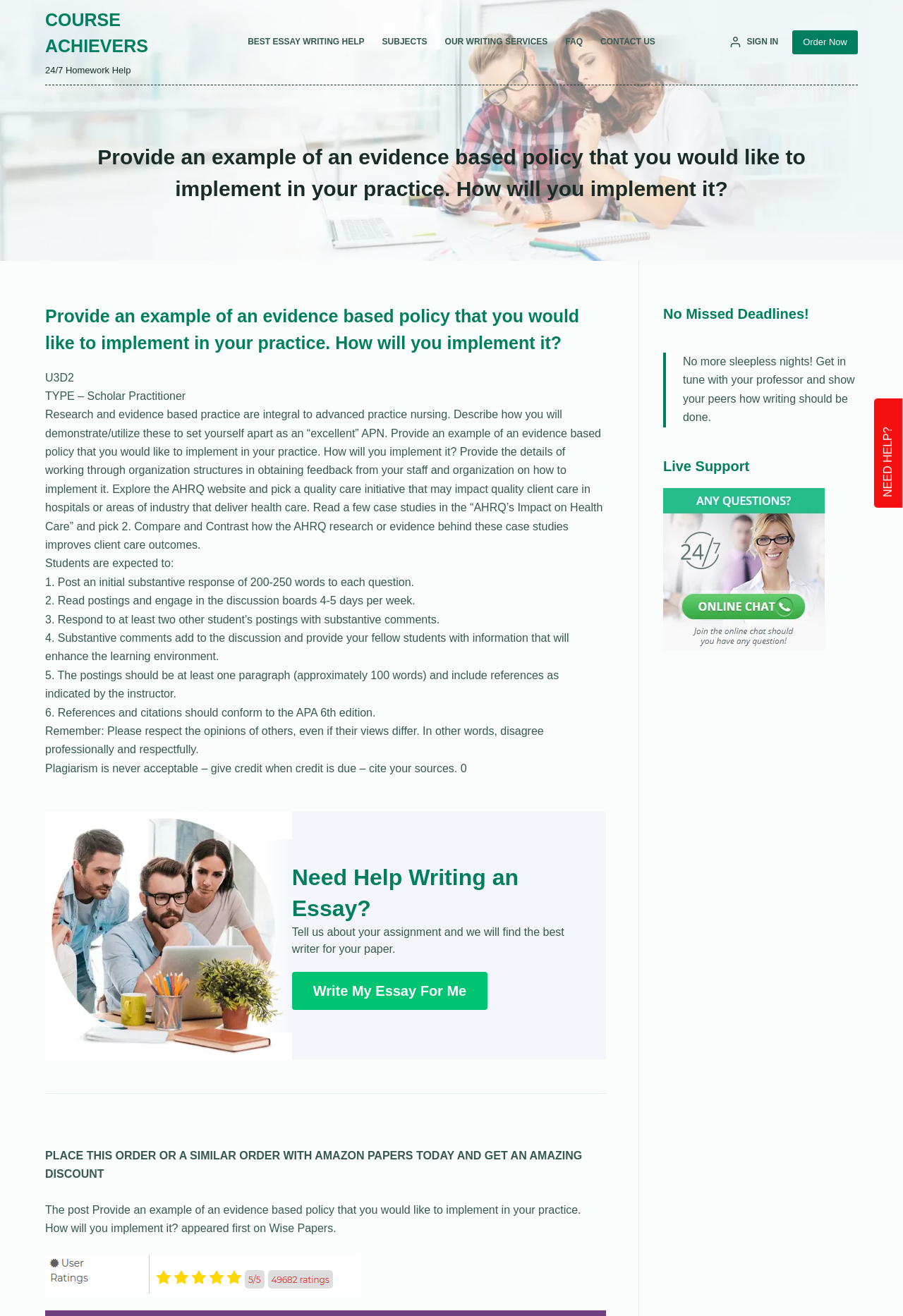Please find the bounding box coordinates of the clickable region needed to complete the following instruction: "Click on 'Essay writing service'". The bounding box coordinates must consist of four float numbers between 0 and 1, i.e., [left, top, right, bottom].

[0.734, 0.427, 0.913, 0.436]